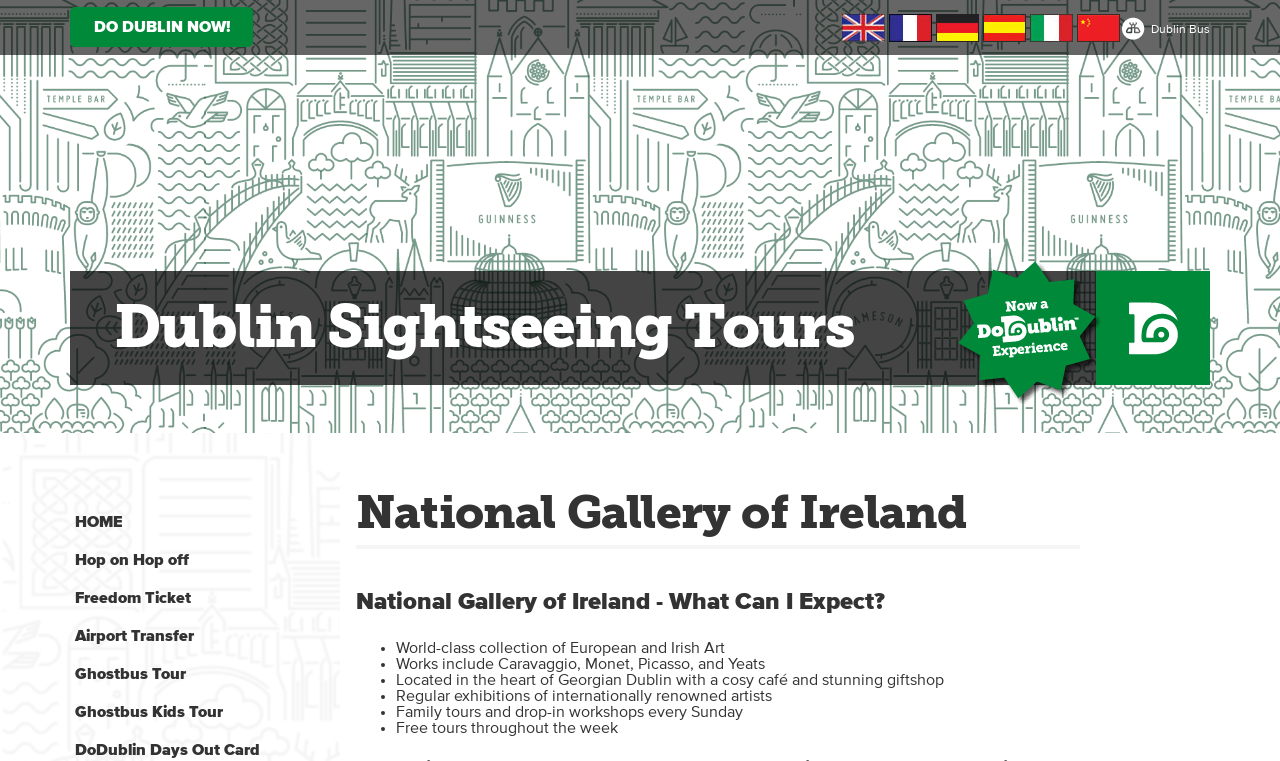Bounding box coordinates must be specified in the format (top-left x, top-left y, bottom-right x, bottom-right y). All values should be floating point numbers between 0 and 1. What are the bounding box coordinates of the UI element described as: Hop on Hop off

[0.055, 0.725, 0.266, 0.746]